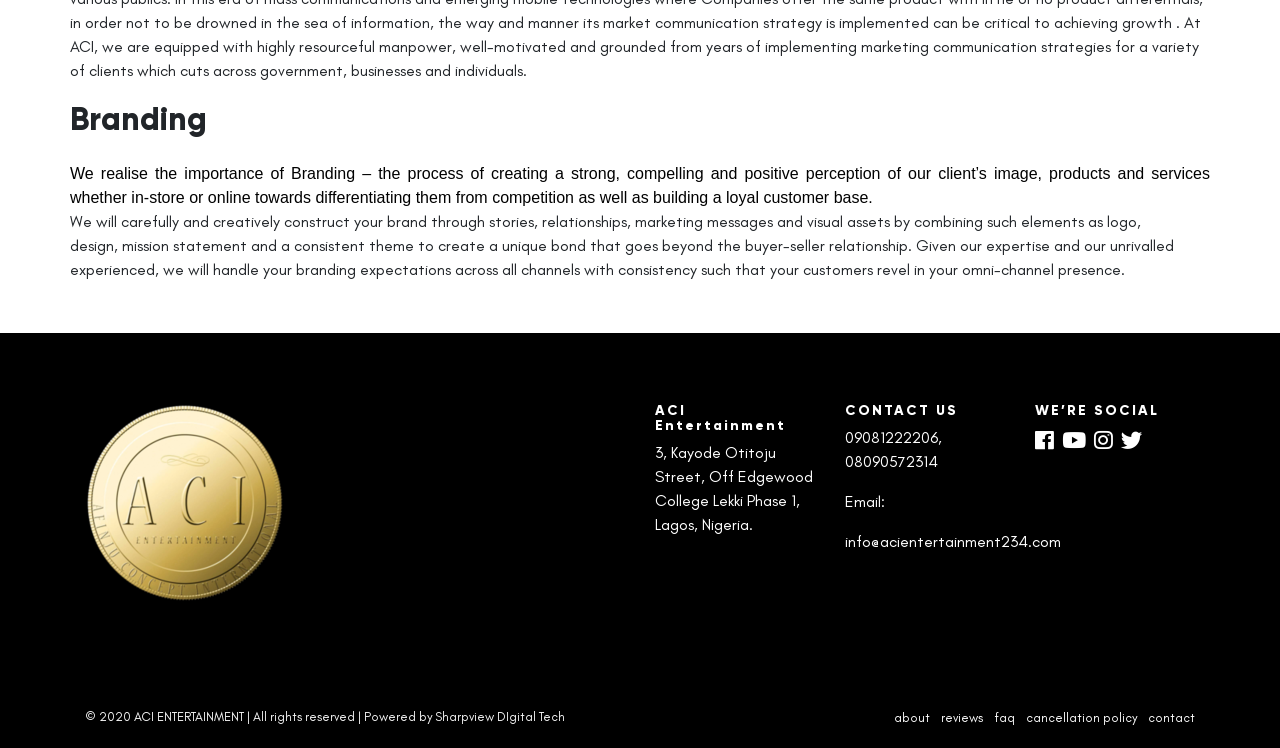Using the provided element description: "cancellation policy", determine the bounding box coordinates of the corresponding UI element in the screenshot.

[0.802, 0.95, 0.888, 0.97]